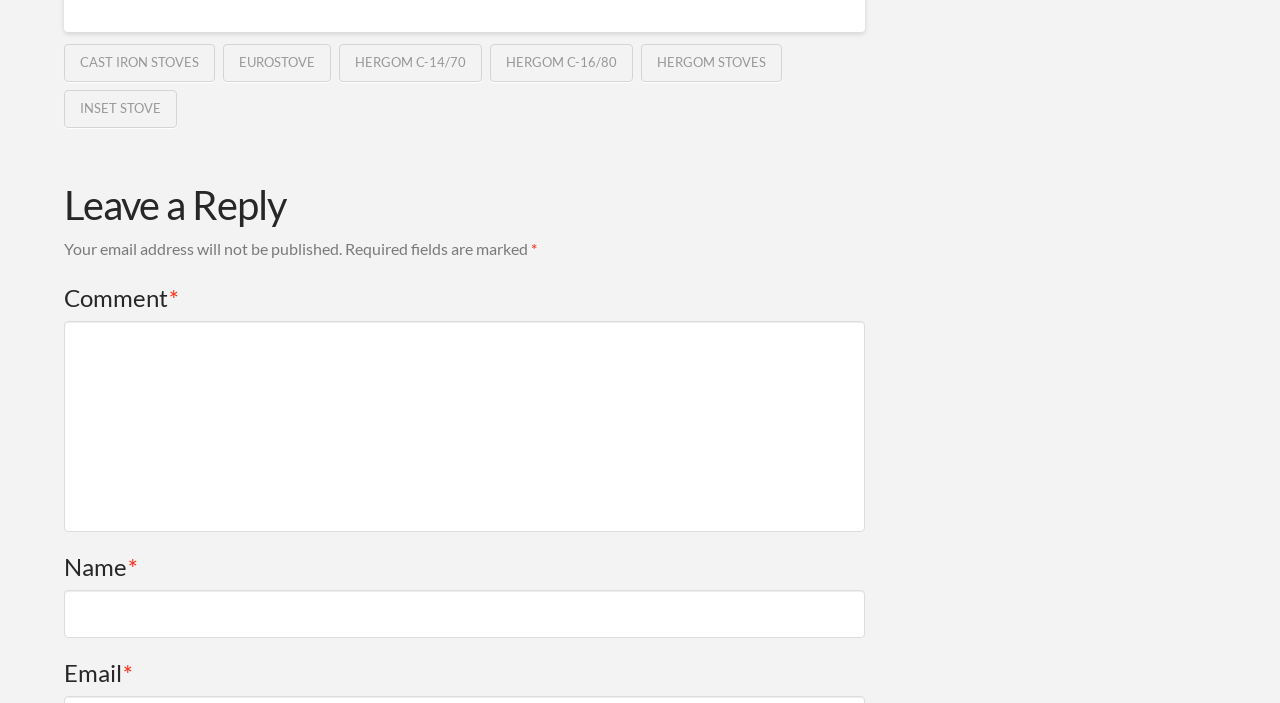Bounding box coordinates must be specified in the format (top-left x, top-left y, bottom-right x, bottom-right y). All values should be floating point numbers between 0 and 1. What are the bounding box coordinates of the UI element described as: parent_node: Comment * name="comment"

[0.05, 0.456, 0.676, 0.757]